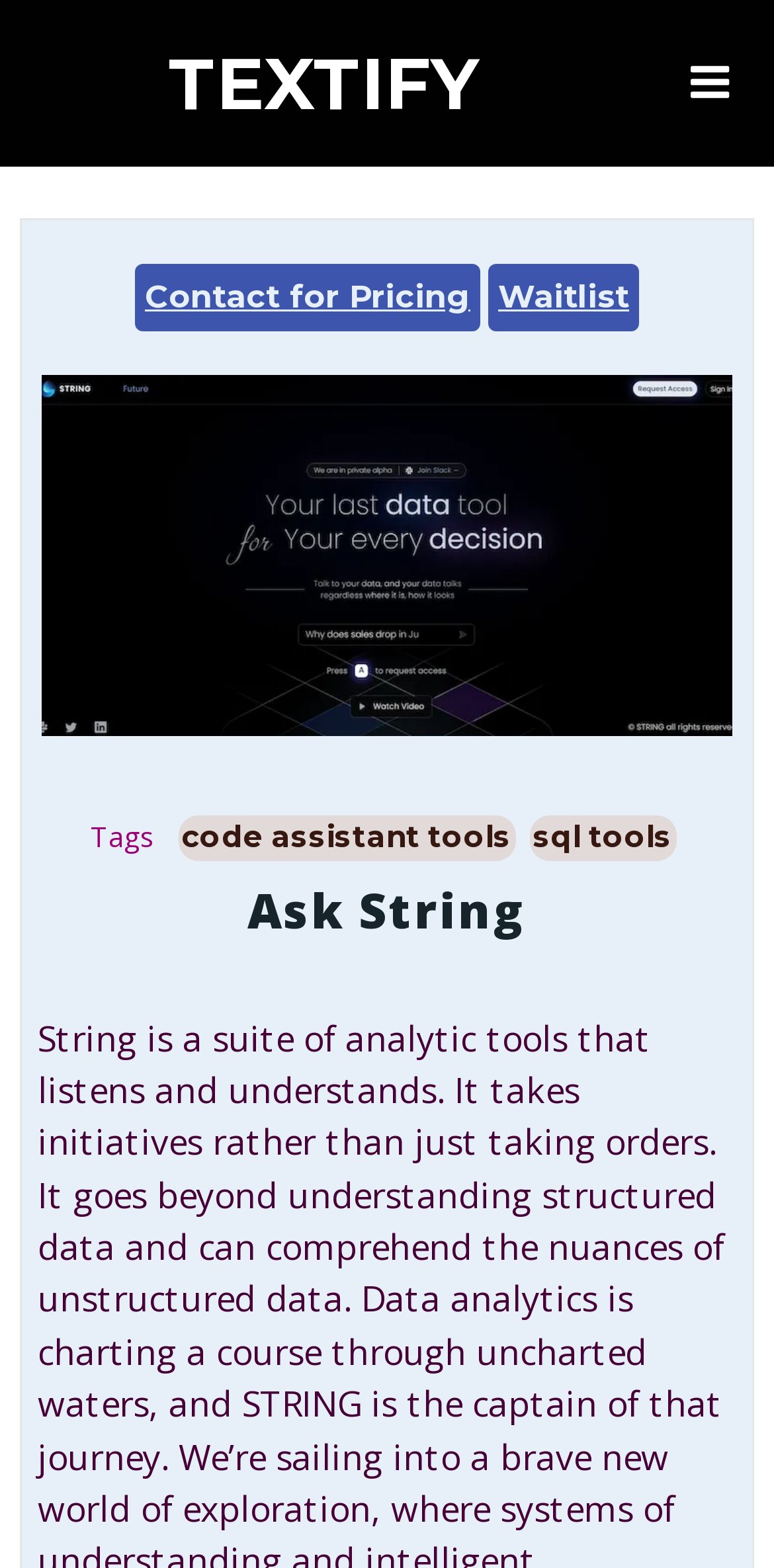Refer to the screenshot and answer the following question in detail:
What are the two types of tools mentioned on the webpage?

I found the answer by looking at the links with the text 'code assistant tools' and 'sql tools', which are mentioned as two types of tools on the webpage.